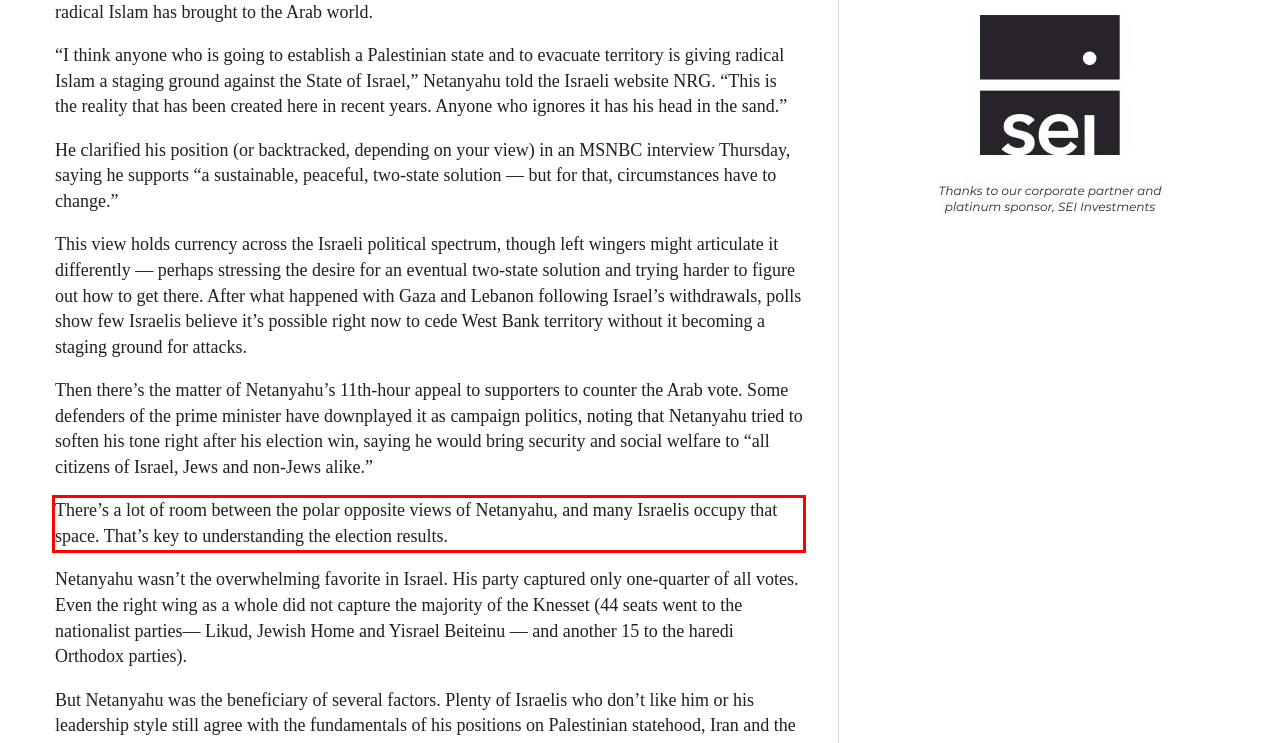You have a webpage screenshot with a red rectangle surrounding a UI element. Extract the text content from within this red bounding box.

There’s a lot of room between the polar opposite views of Netanyahu, and many Israelis occupy that space. That’s key to understanding the election results.